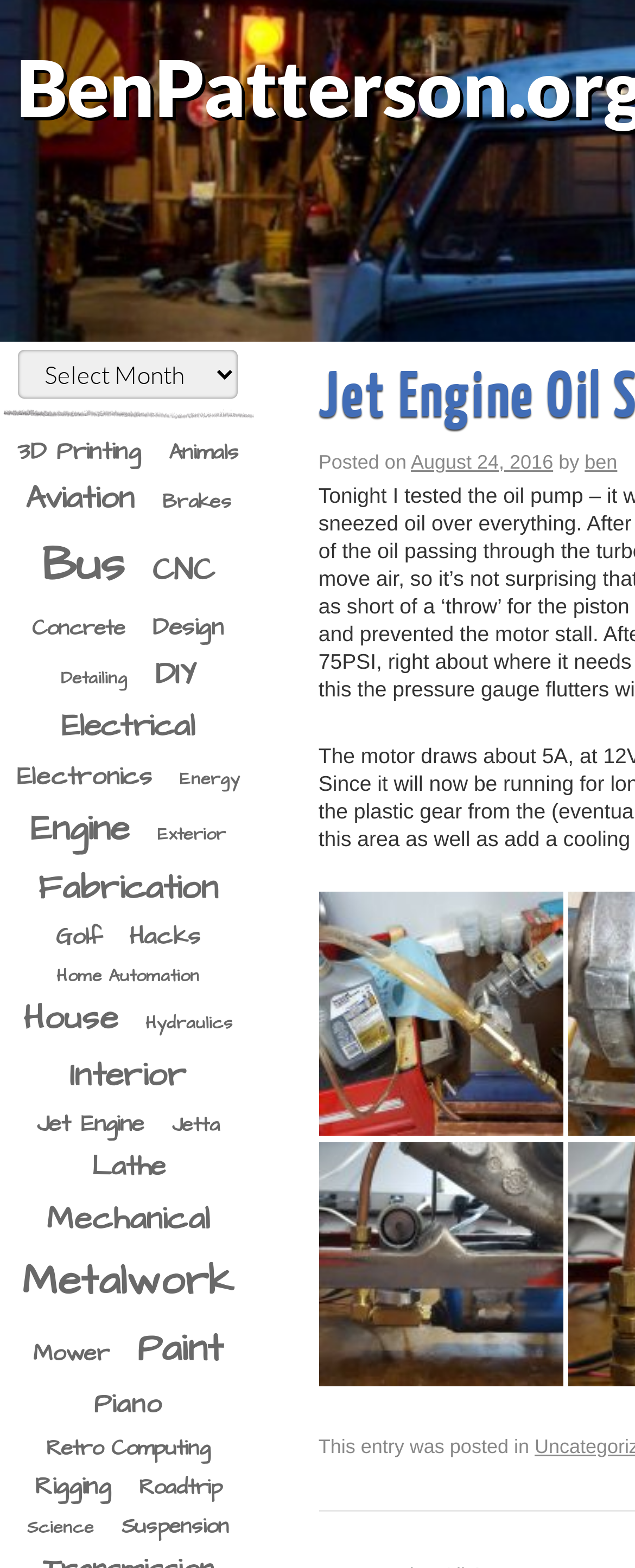Answer this question using a single word or a brief phrase:
What is the date of the post?

August 24, 2016